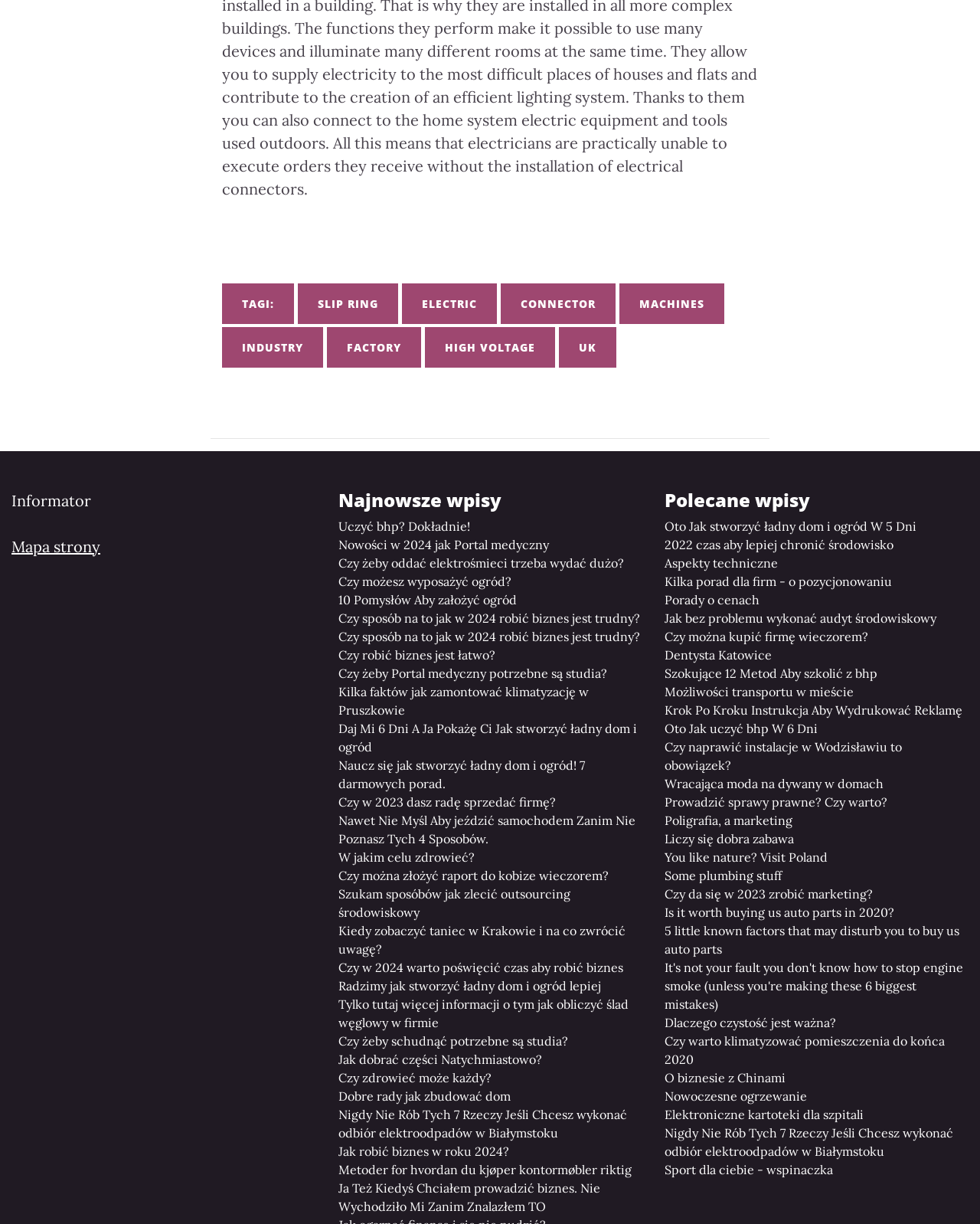What is the topic of the link 'Kilka faktów jak zamontować klimatyzację w Pruszkowie'?
Use the screenshot to answer the question with a single word or phrase.

Air conditioning installation